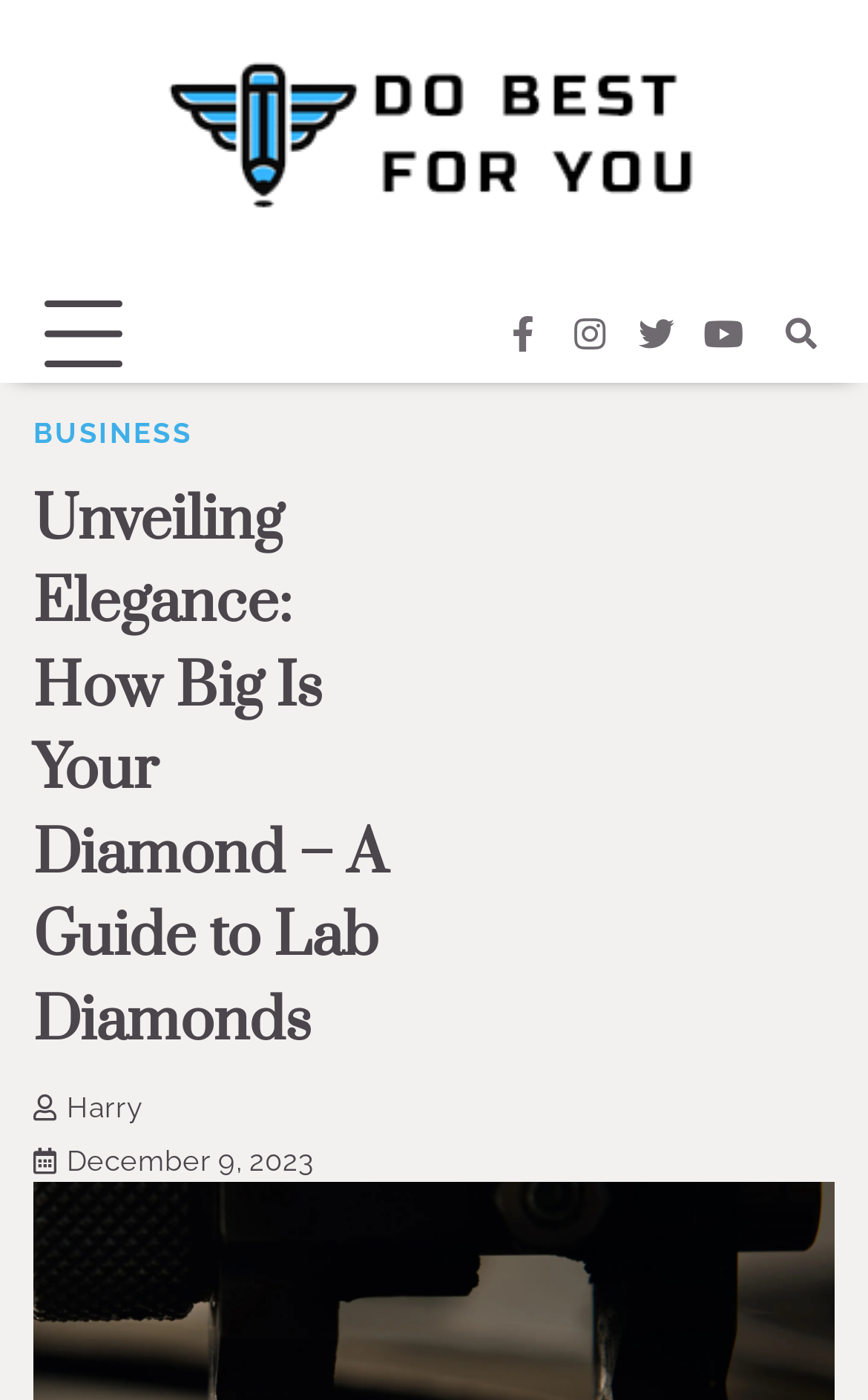Answer the following inquiry with a single word or phrase:
What is the name of the website?

Do Best 4 You